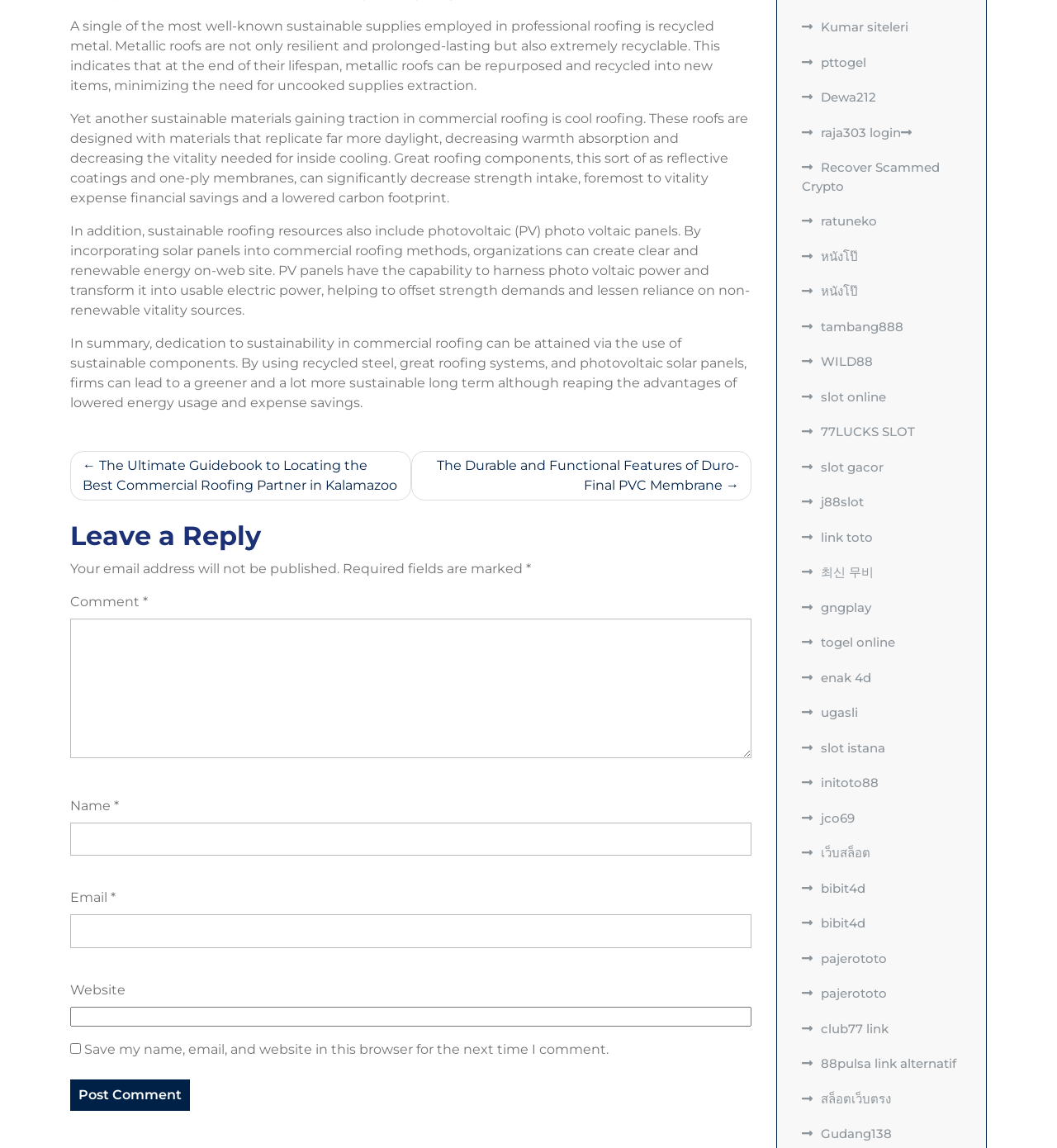What is the benefit of using recycled metal in roofing?
Based on the image, please offer an in-depth response to the question.

The webpage states that metallic roofs are not only resilient and long-lasting but also extremely recyclable, which means that at the end of their lifespan, they can be repurposed and recycled into new items, minimizing the need for raw materials extraction.